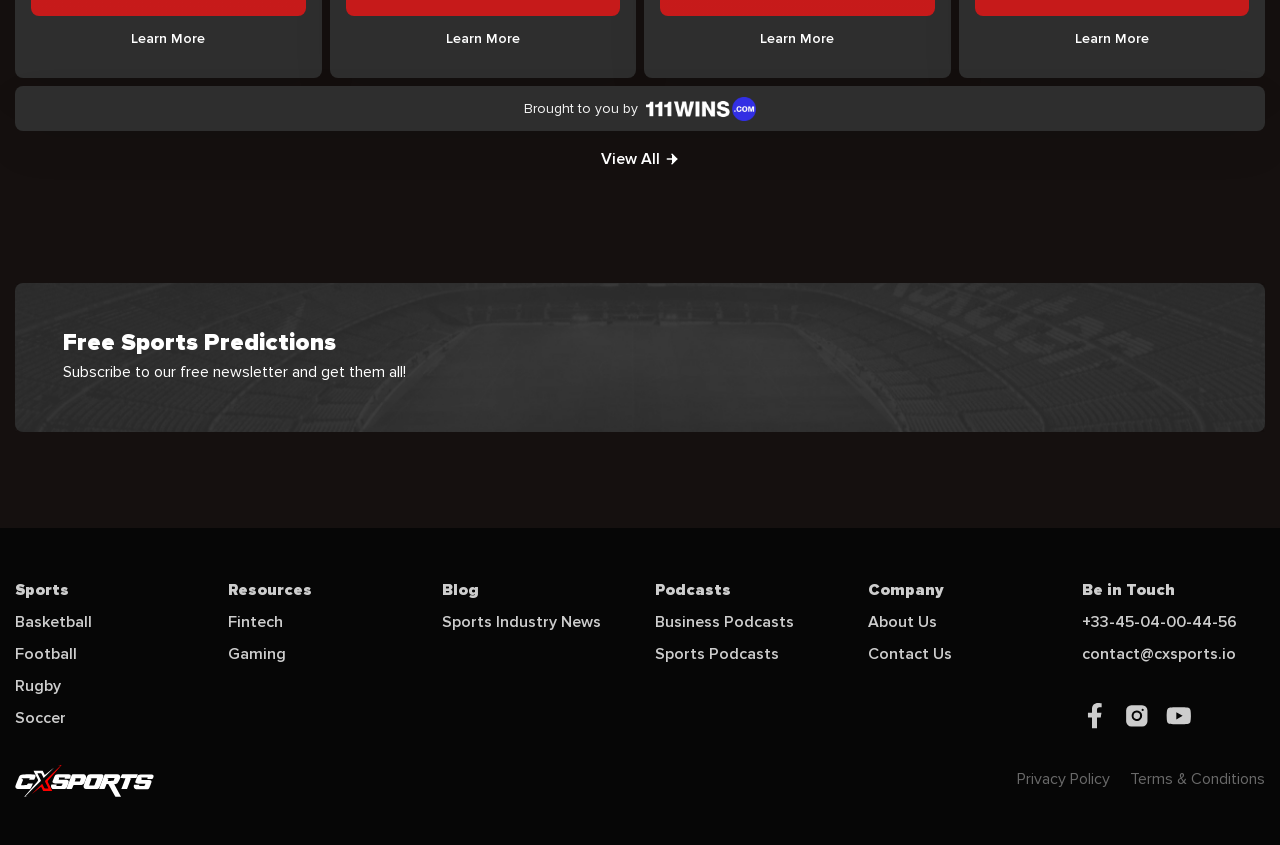Provide the bounding box coordinates, formatted as (top-left x, top-left y, bottom-right x, bottom-right y), with all values being floating point numbers between 0 and 1. Identify the bounding box of the UI element that matches the description: Brought to you by

[0.012, 0.102, 0.988, 0.155]